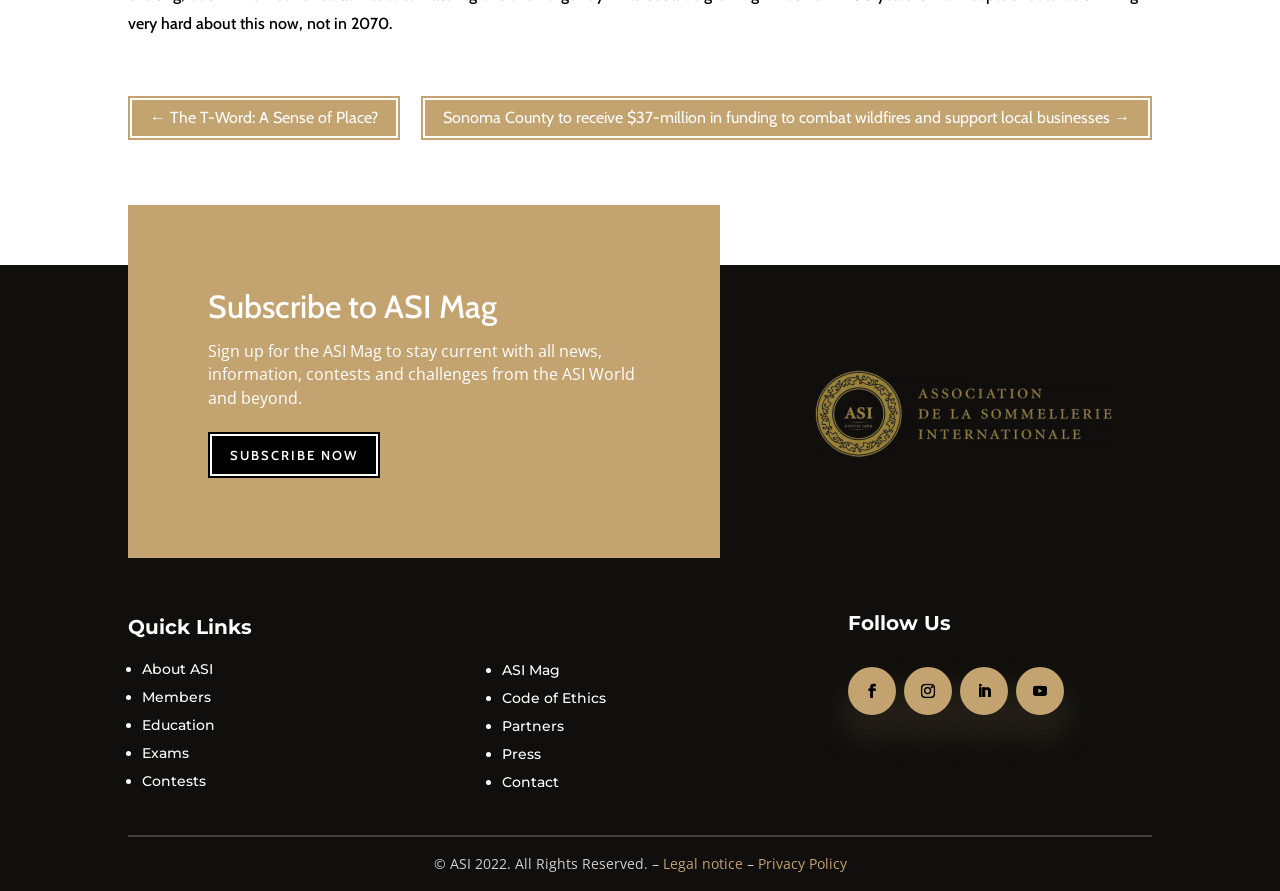Can you look at the image and give a comprehensive answer to the question:
What are the two links at the top of the webpage?

The two links at the top of the webpage are '← The T-Word: A Sense of Place?' and 'Sonoma County to receive $37-million in funding to combat wildfires and support local businesses →'. These links appear to be news articles or headlines, suggesting that they provide access to recent news or updates.